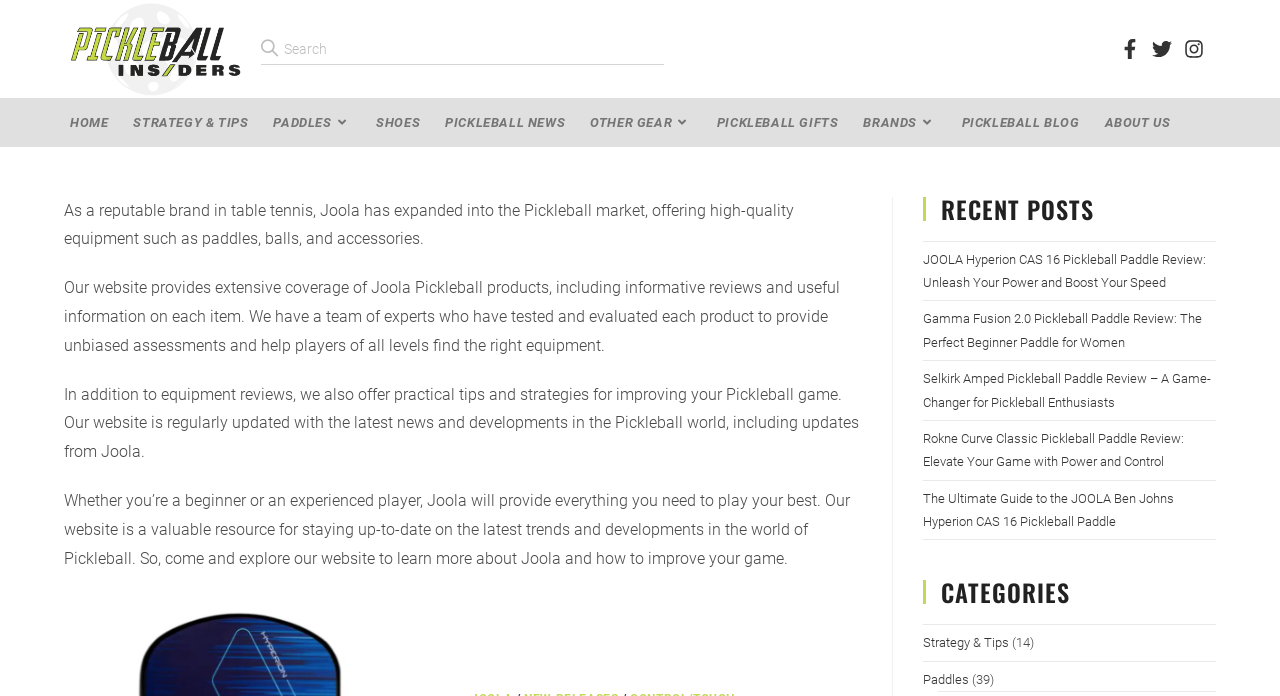How many categories are listed?
Based on the screenshot, provide your answer in one word or phrase.

2